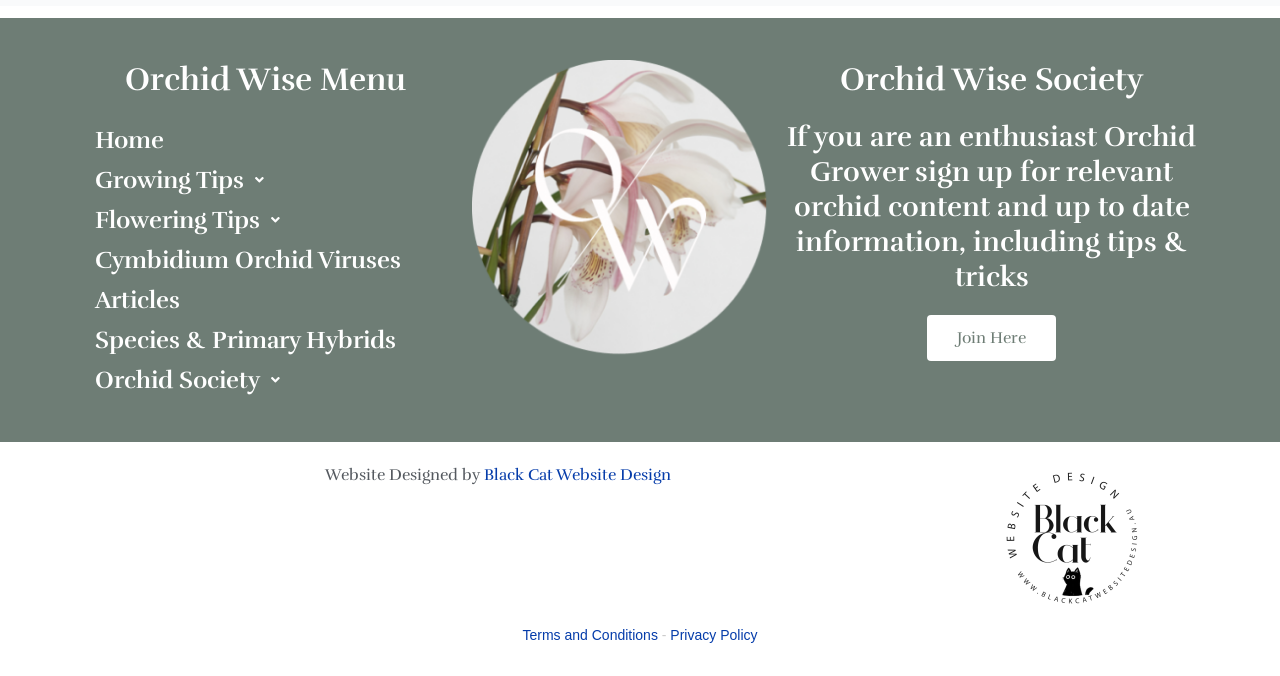Answer the following inquiry with a single word or phrase:
What is the topic of the 'Cymbidium Orchid Viruses' link?

Orchid viruses